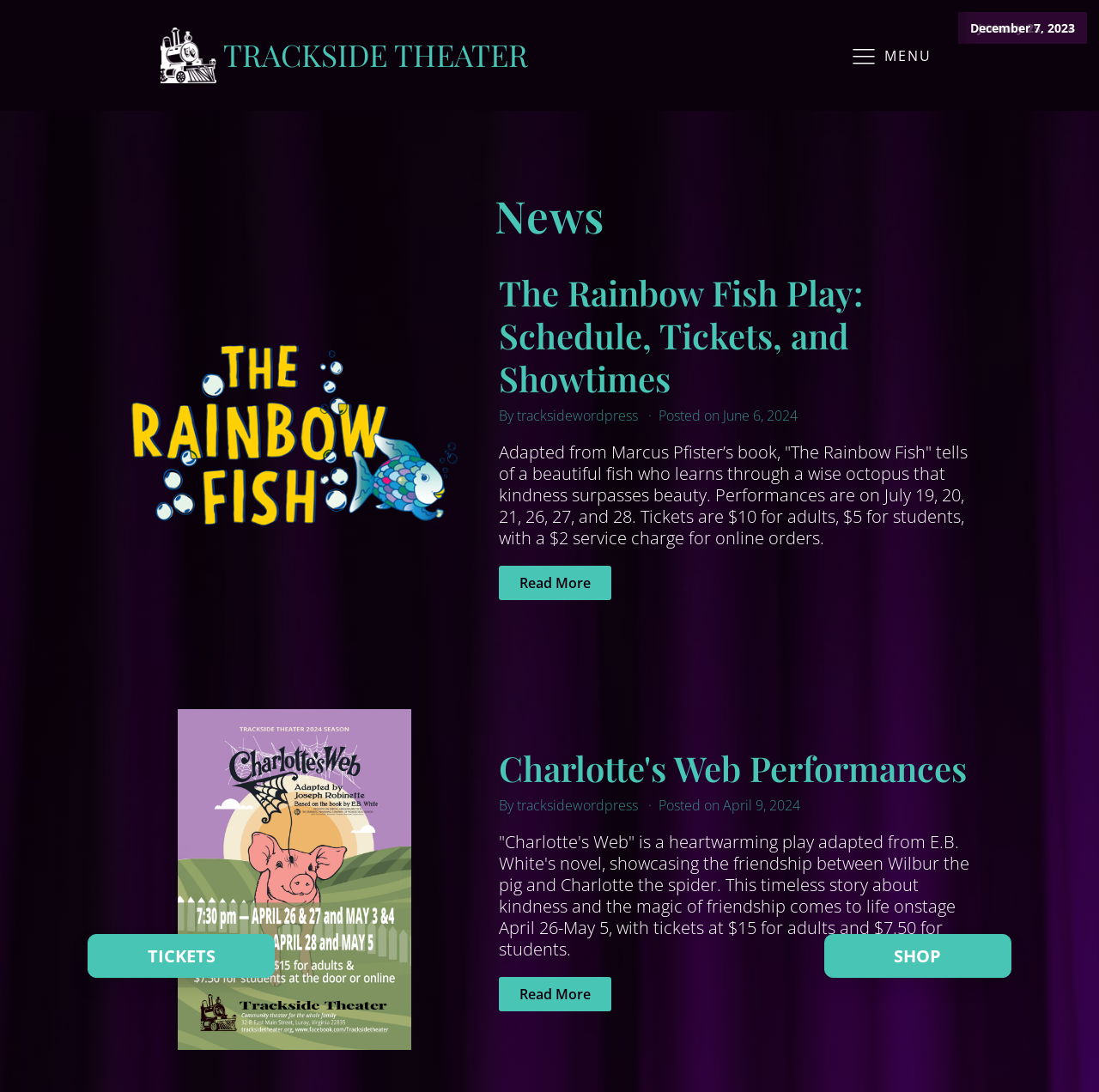What is the title of the play scheduled on July 19, 20, 21, 26, 27, and 28? Please answer the question using a single word or phrase based on the image.

The Rainbow Fish